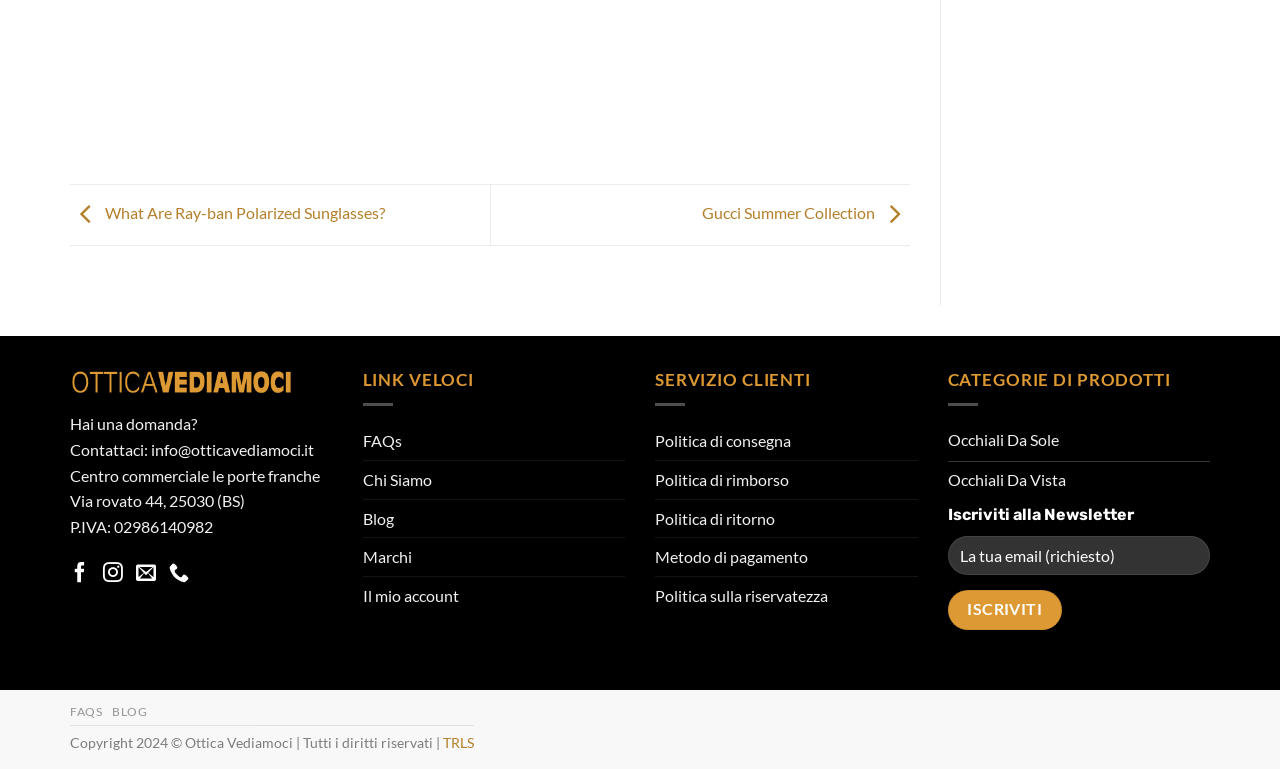Identify the bounding box coordinates of the section that should be clicked to achieve the task described: "Click on 'round frame ray-bans'".

[0.055, 0.151, 0.68, 0.176]